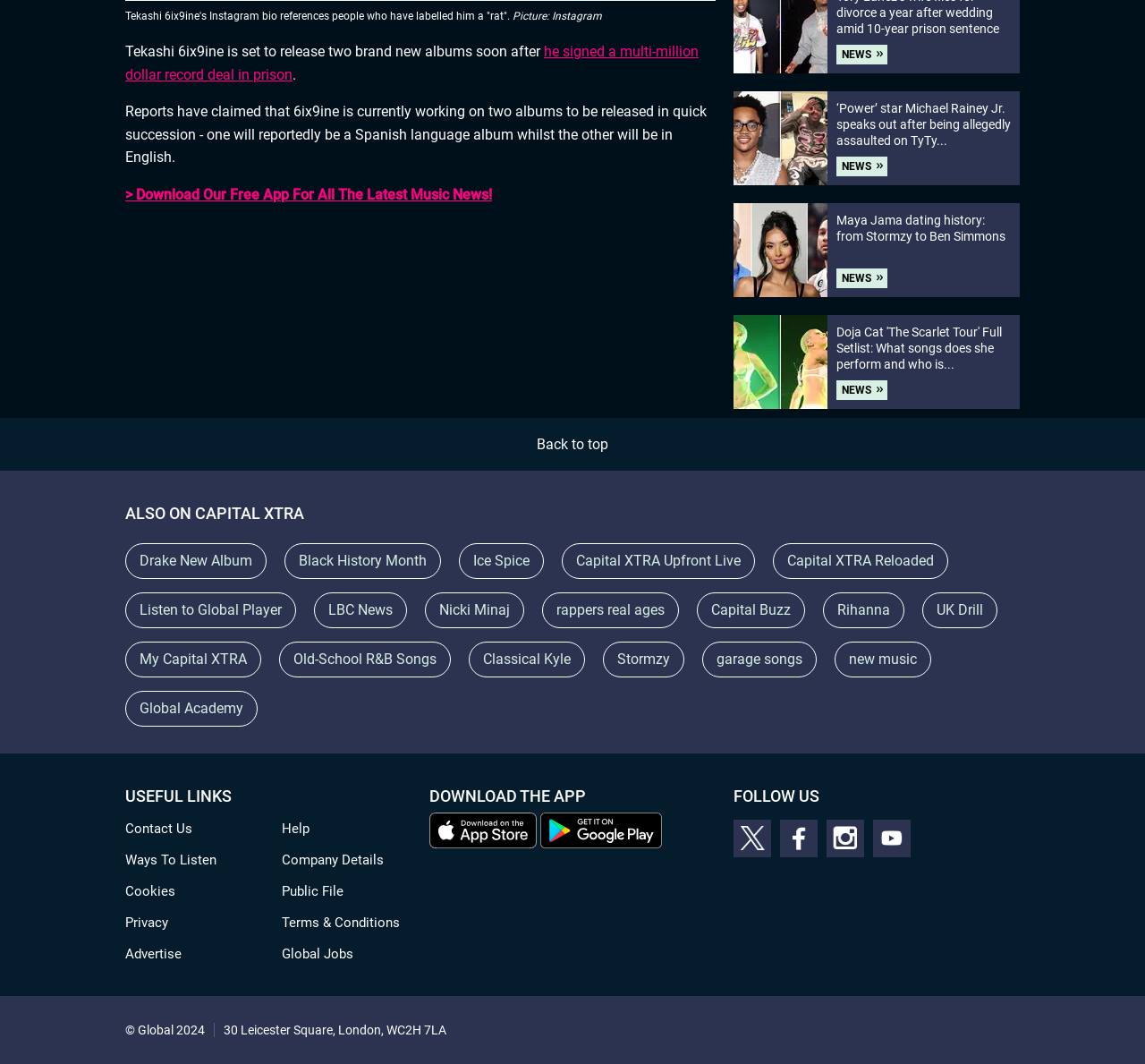Given the description "Follow CapitalXtra on X", determine the bounding box of the corresponding UI element.

[0.641, 0.791, 0.673, 0.826]